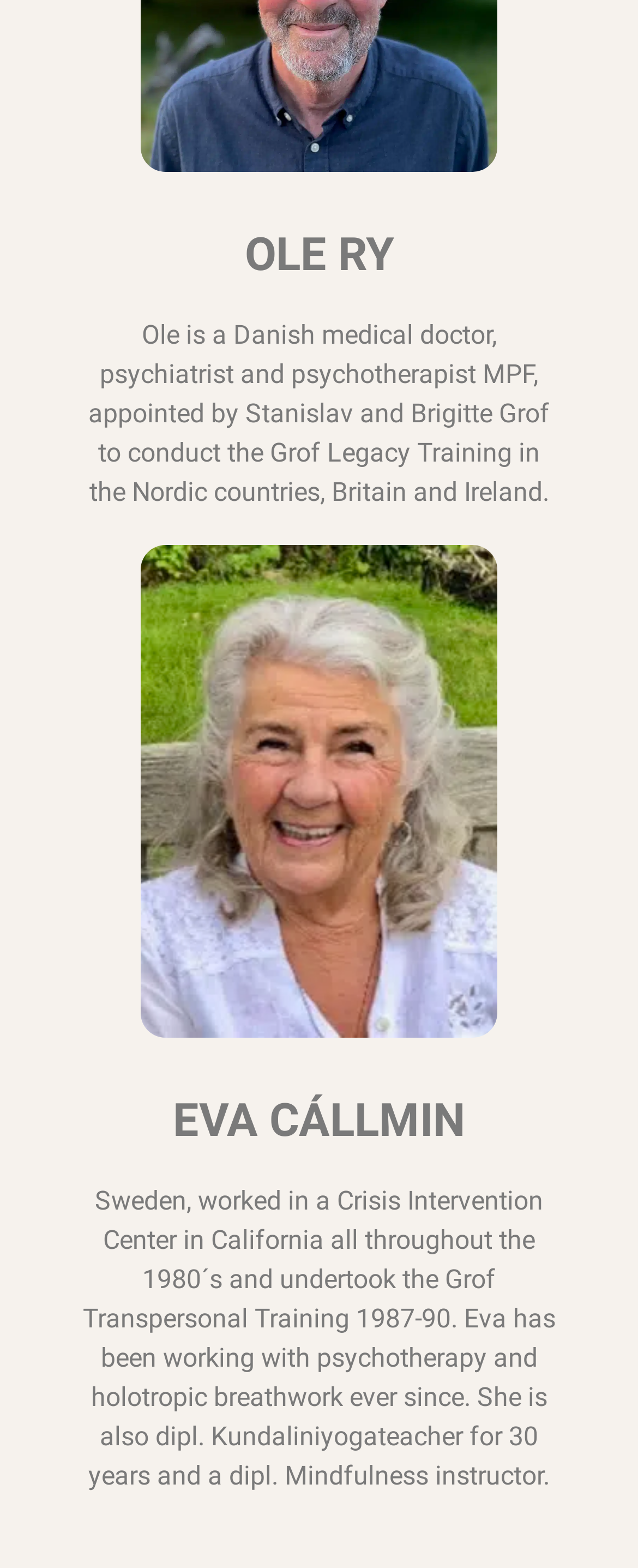What is the topic related to the training mentioned on the page?
Please give a detailed and elaborate answer to the question based on the image.

The webpage mentions the Grof Legacy Training and the Grof Transpersonal Training, which suggests that the topic related to the training mentioned on the page is Grof Transpersonal.